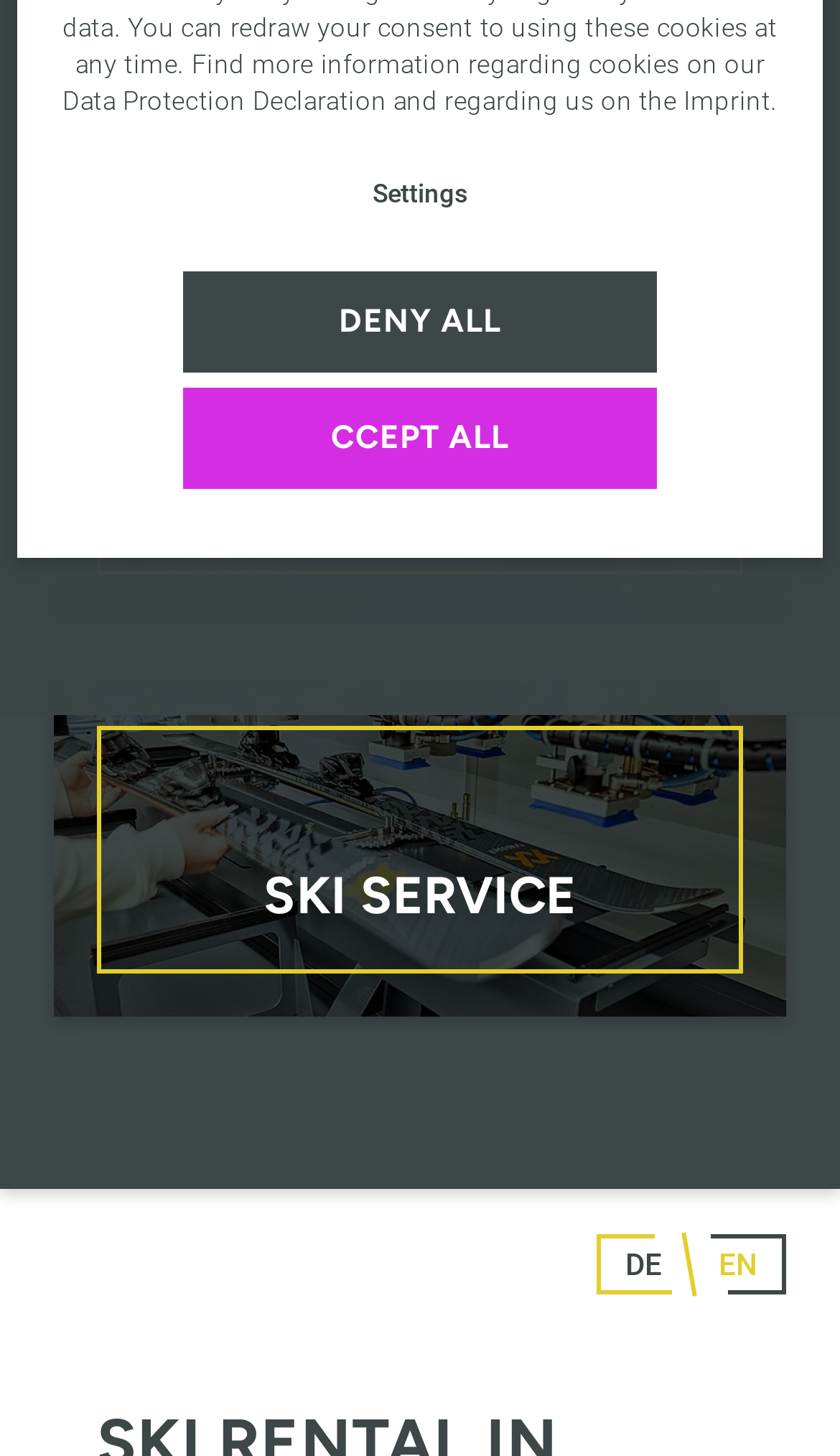Using the format (top-left x, top-left y, bottom-right x, bottom-right y), provide the bounding box coordinates for the described UI element. All values should be floating point numbers between 0 and 1: Deny all

[0.218, 0.187, 0.782, 0.256]